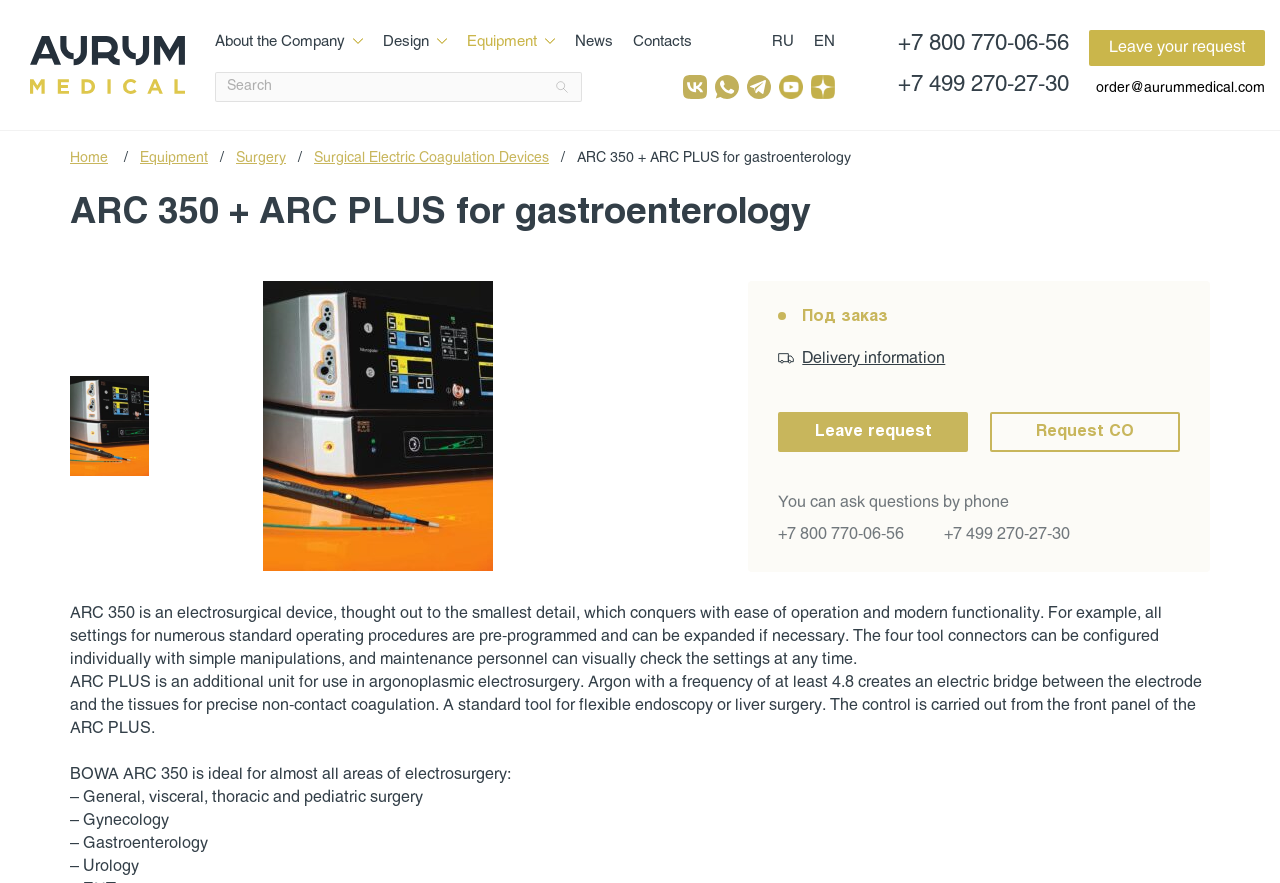Given the element description Contacts, identify the bounding box coordinates for the UI element on the webpage screenshot. The format should be (top-left x, top-left y, bottom-right x, bottom-right y), with values between 0 and 1.

[0.495, 0.04, 0.541, 0.055]